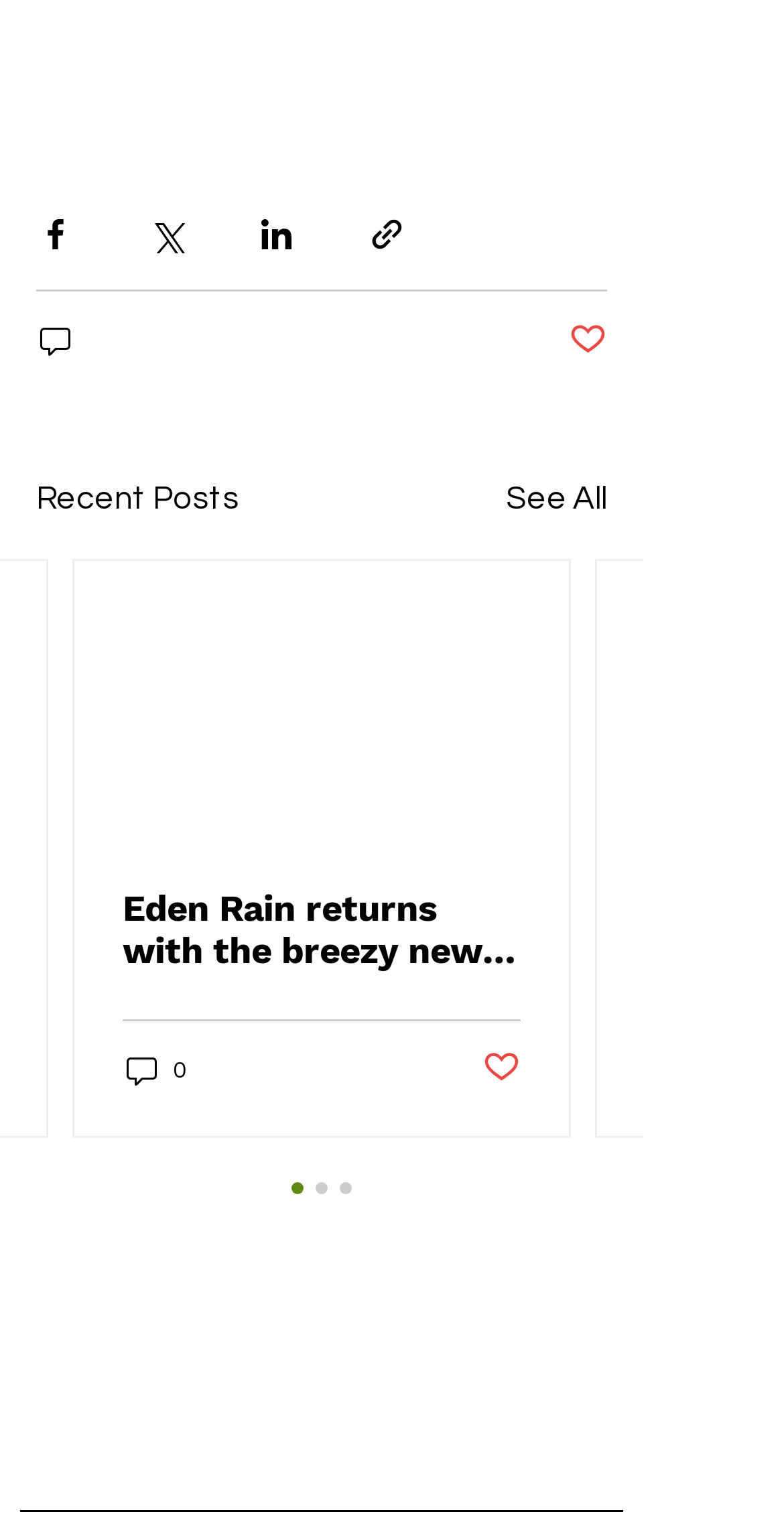Extract the bounding box coordinates for the HTML element that matches this description: "aria-label="Share via link"". The coordinates should be four float numbers between 0 and 1, i.e., [left, top, right, bottom].

[0.469, 0.139, 0.518, 0.164]